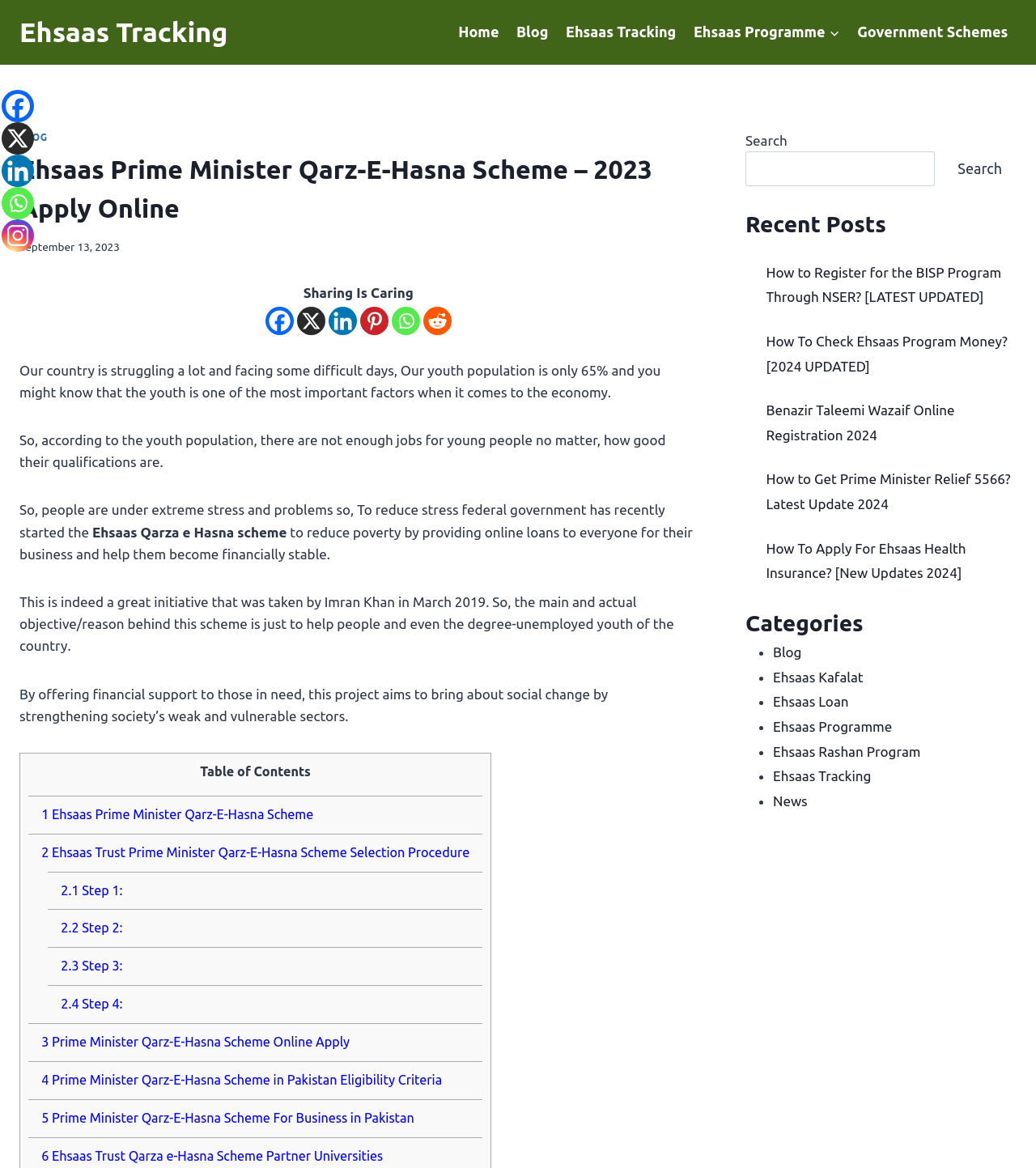Give a concise answer using only one word or phrase for this question:
What is the category of the webpage content?

Government Schemes